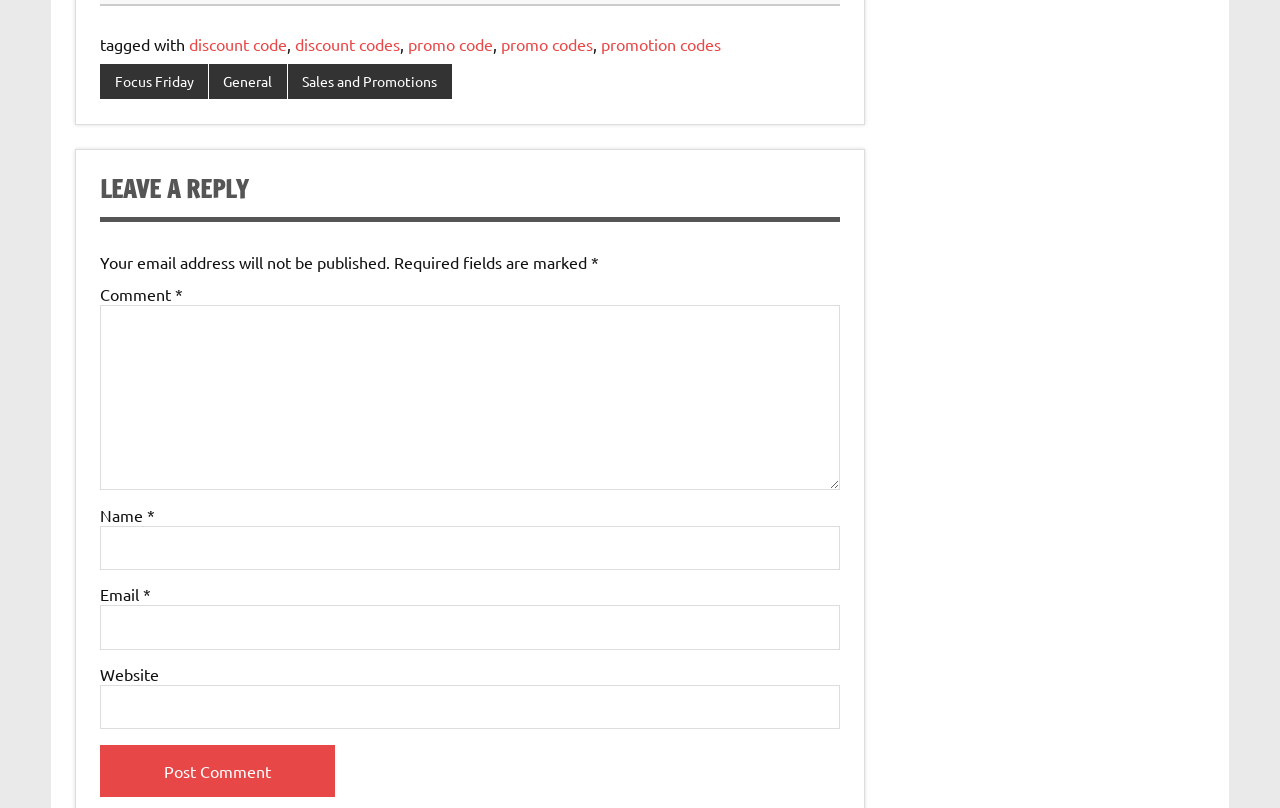How many text fields are required in the comment section?
Identify the answer in the screenshot and reply with a single word or phrase.

Three